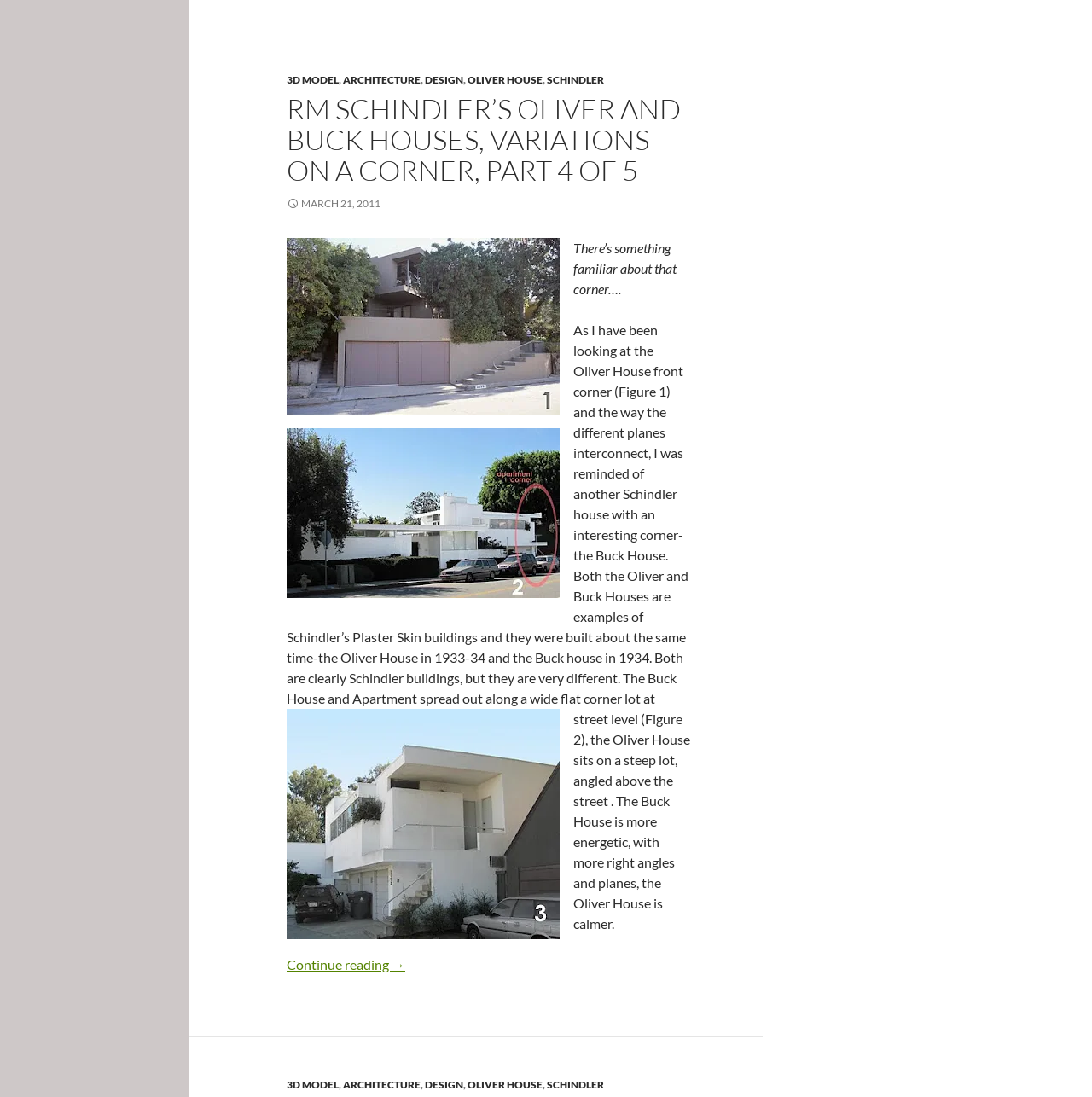Locate the bounding box coordinates of the area to click to fulfill this instruction: "View the link to ARCHITECTURE". The bounding box should be presented as four float numbers between 0 and 1, in the order [left, top, right, bottom].

[0.314, 0.067, 0.385, 0.079]